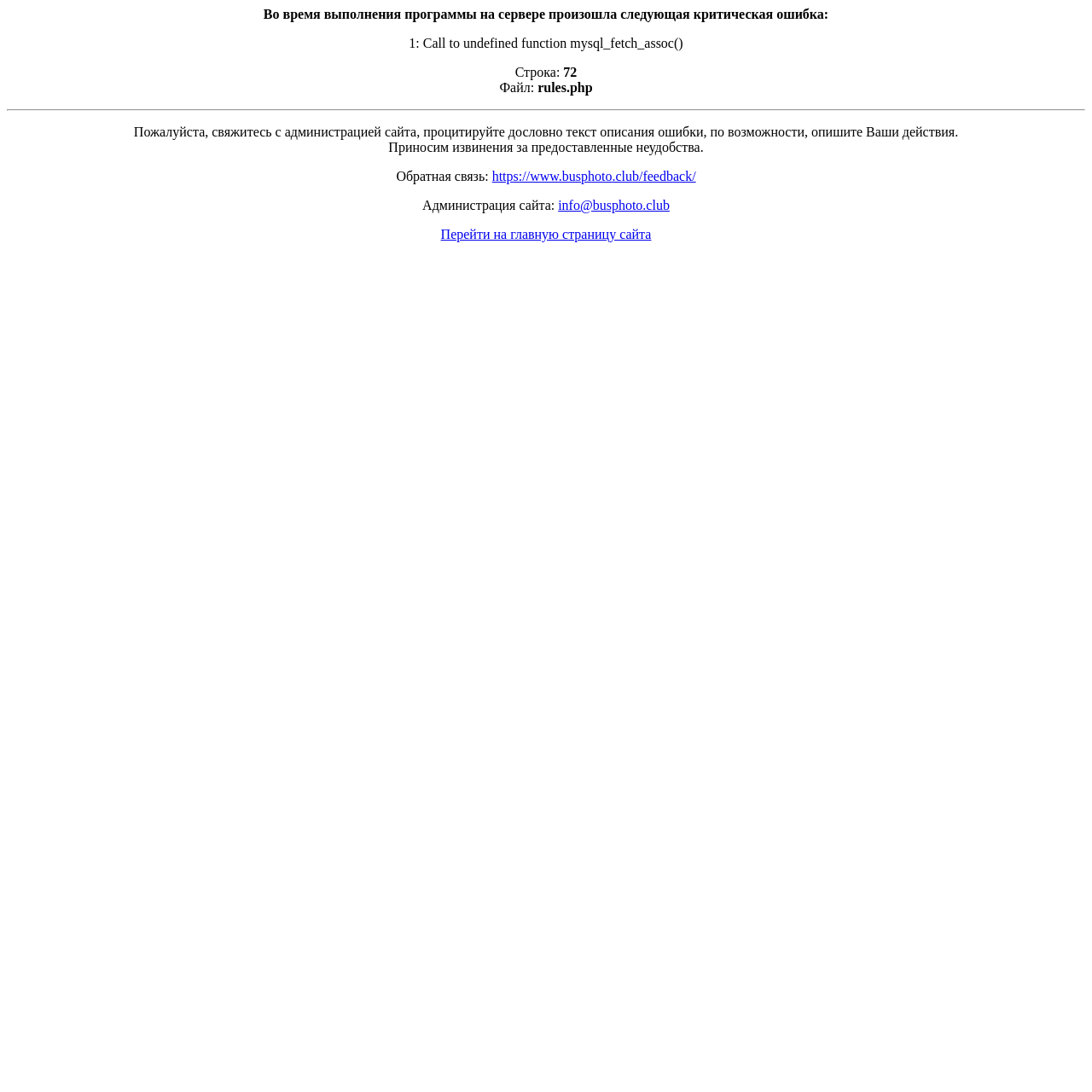What is the error message displayed?
Look at the image and respond with a one-word or short phrase answer.

Call to undefined function mysql_fetch_assoc()